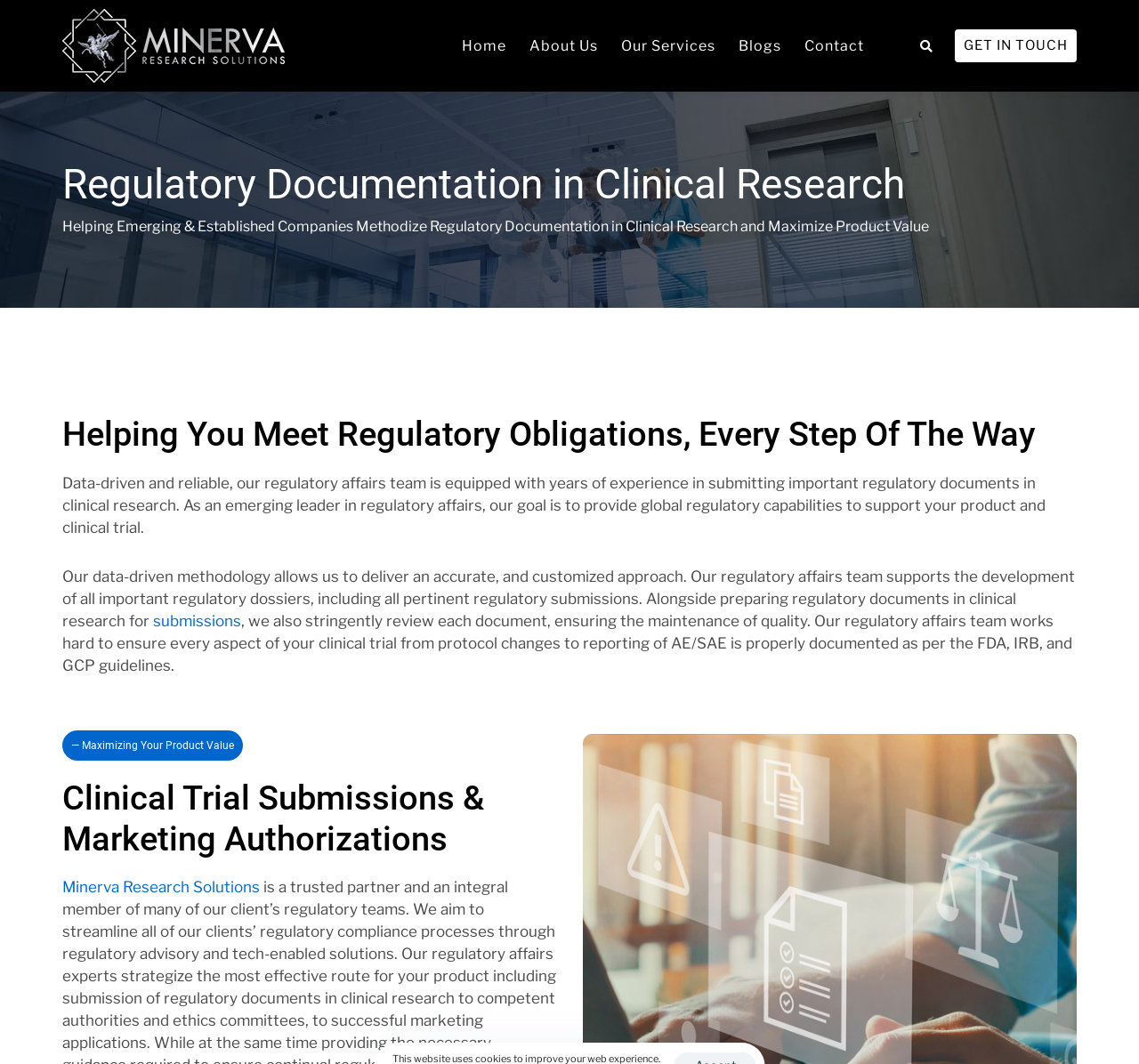How many links are in the navigation menu?
Look at the image and respond with a single word or a short phrase.

5